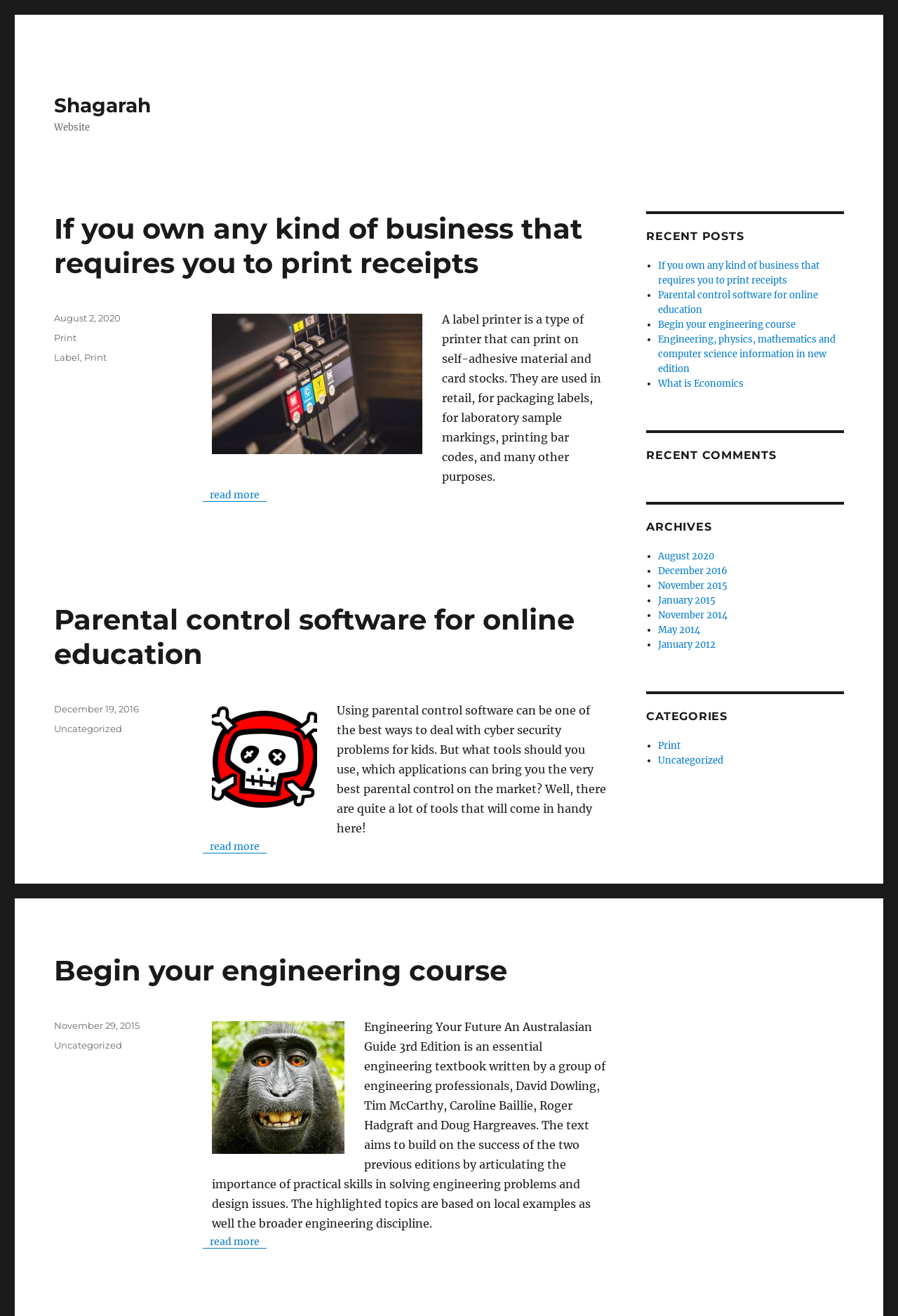Generate a comprehensive description of the contents of the webpage.

The webpage is titled "Shagarah – Website" and has a header section with the title "Shagarah" and a link to the website. Below the header, there are three articles, each with a heading, text, and an image. The first article has a heading "If you own any kind of business that requires you to print receipts" and discusses the use of label printers. The second article has a heading "Parental control software for online education" and talks about the importance of parental control software in online education. The third article has a heading "Begin your engineering course" and describes an engineering textbook.

To the right of the articles, there is a complementary section with a heading "RECENT POSTS" that lists four recent posts with links to each post. Below the recent posts, there are sections for "RECENT COMMENTS", "ARCHIVES", and "CATEGORIES". The "ARCHIVES" section lists links to posts from different months and years, and the "CATEGORIES" section lists links to categories such as "Print" and "Uncategorized".

The webpage has a clean and organized layout, with clear headings and concise text. The use of images and links adds visual interest and makes it easy to navigate.